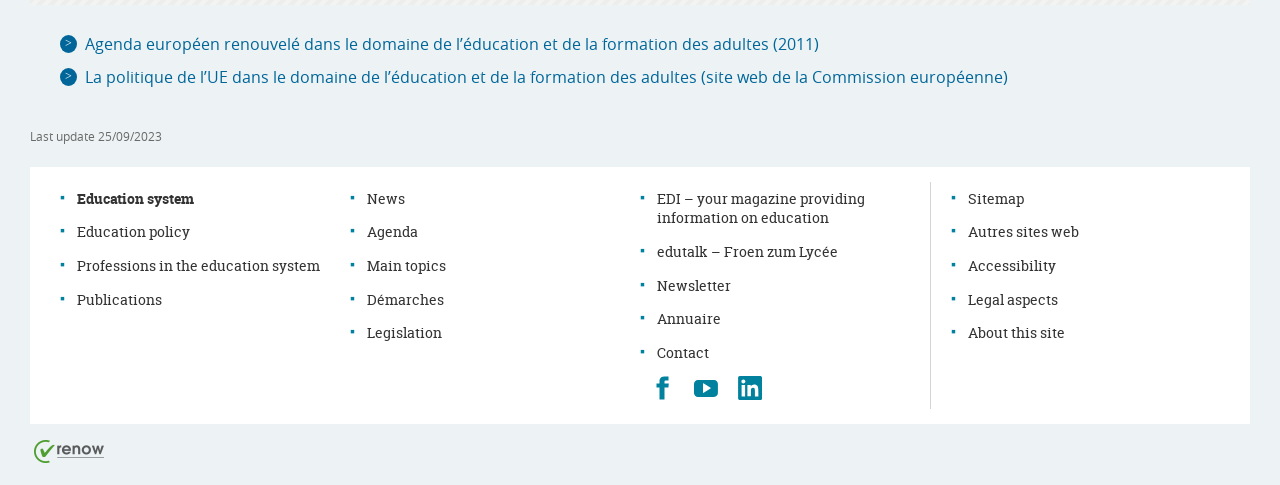What is the last update date?
Respond to the question with a single word or phrase according to the image.

25/09/2023